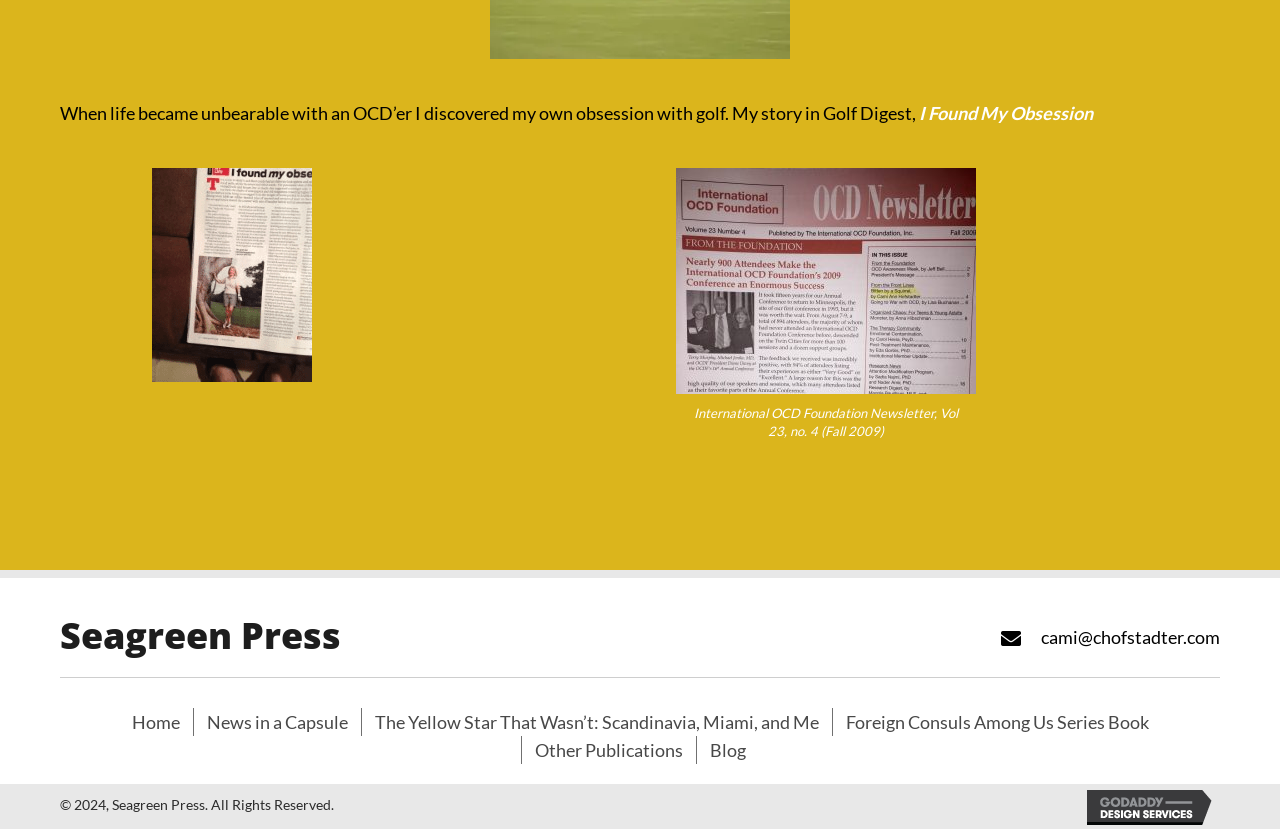Please specify the bounding box coordinates of the clickable section necessary to execute the following command: "Read the story in Golf Digest".

[0.047, 0.123, 0.718, 0.15]